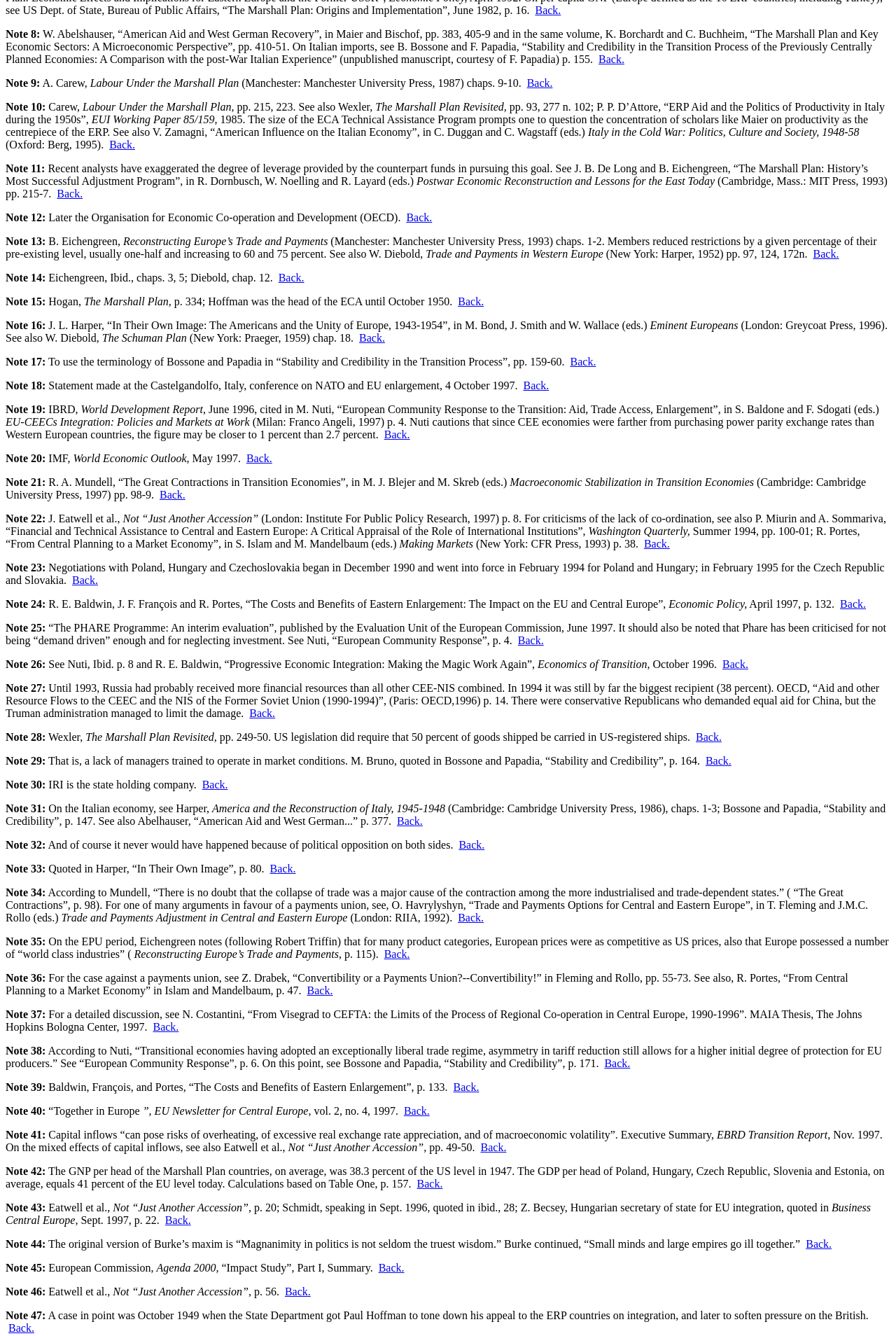What is the topic of Note 8?
Examine the image and give a concise answer in one word or a short phrase.

American Aid and West German Recovery